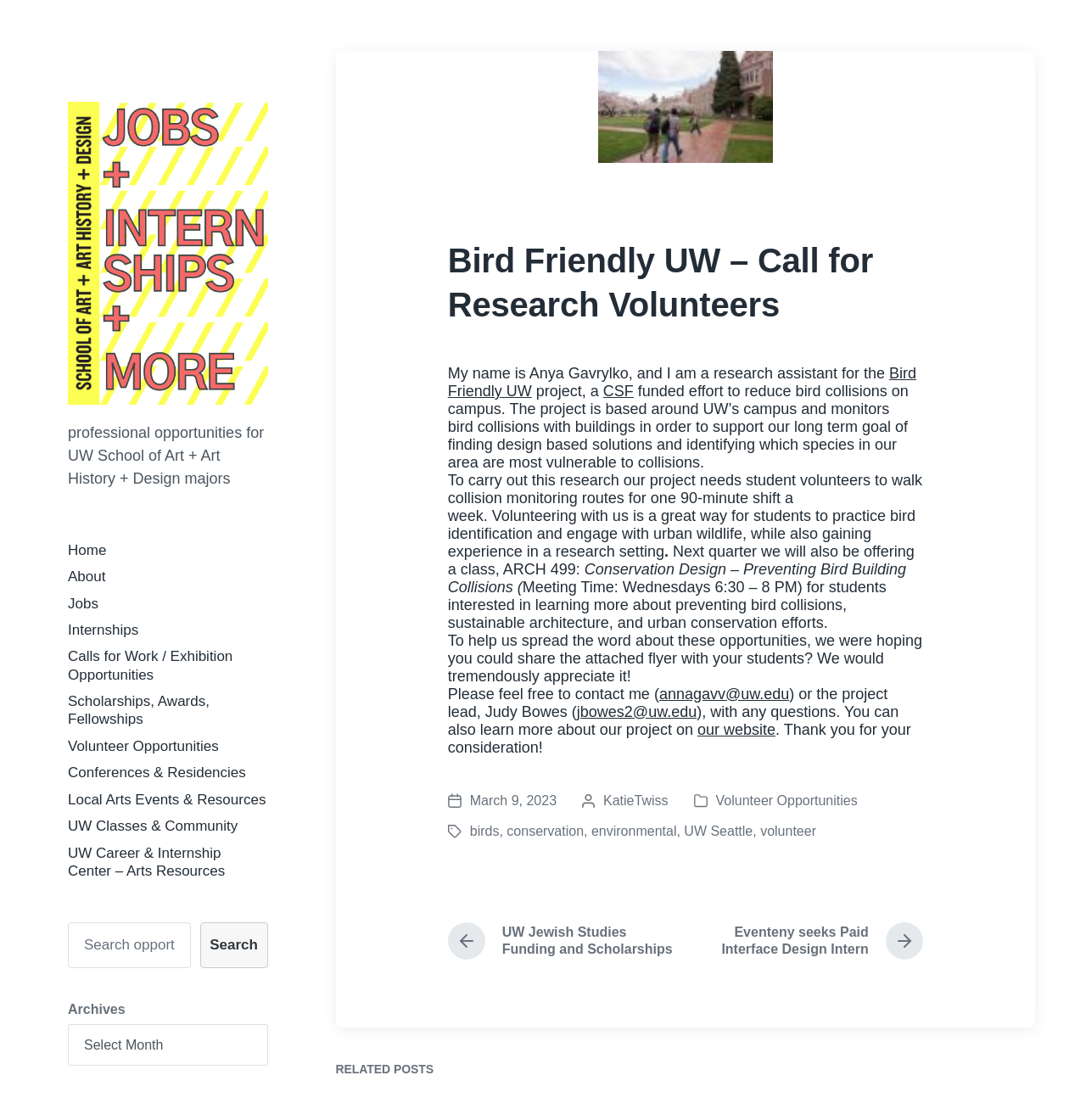Please reply to the following question using a single word or phrase: 
Who is the contact person for the project?

Anya Gavrylko